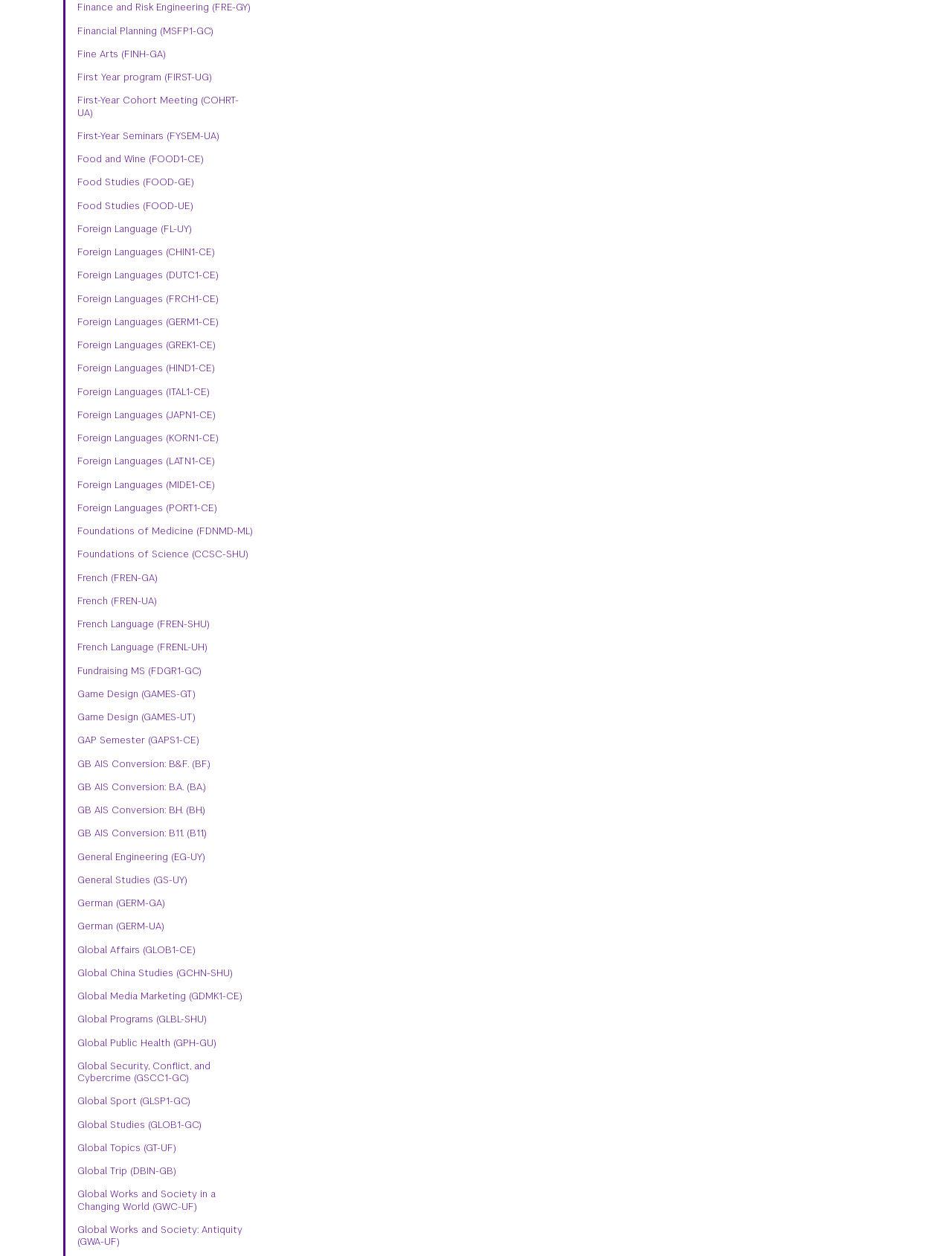Please specify the bounding box coordinates in the format (top-left x, top-left y, bottom-right x, bottom-right y), with values ranging from 0 to 1. Identify the bounding box for the UI component described as follows: German (GERM-​GA)

[0.081, 0.715, 0.266, 0.724]